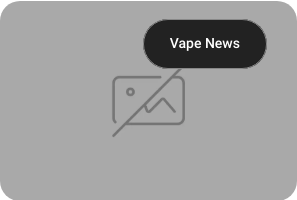Does the image feature a modern aesthetic?
Please respond to the question thoroughly and include all relevant details.

The caption describes the overall design as clean and modern, which suggests that the image features a modern aesthetic that aligns with the branding often found in vape-related media outlets.